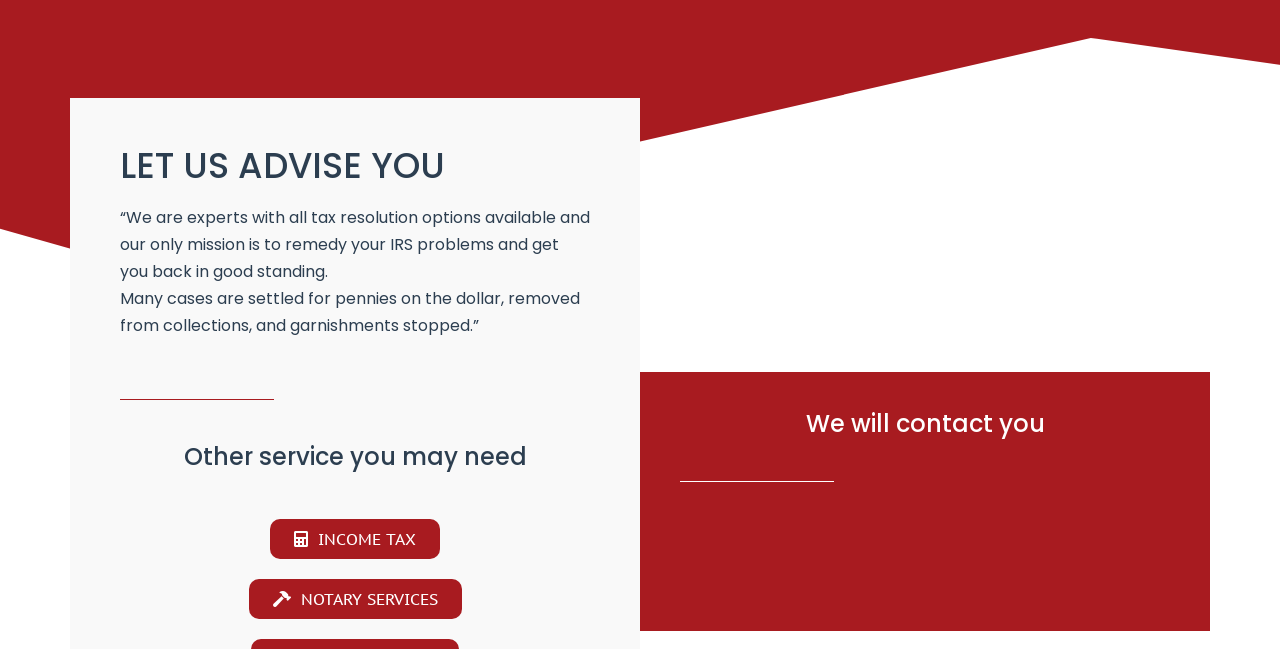What will the company do after contacting you?
Please provide a single word or phrase as the answer based on the screenshot.

Remedy IRS problems